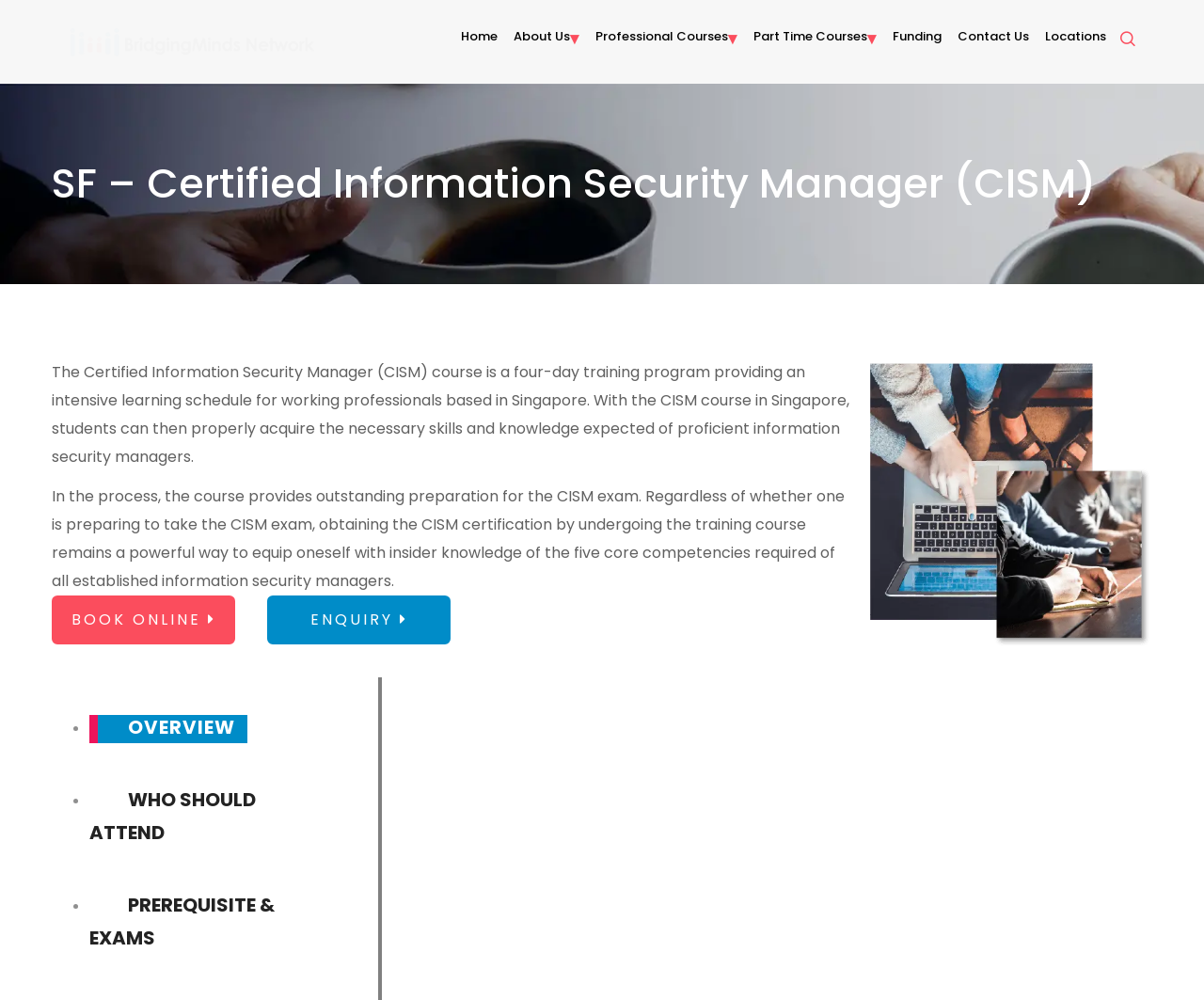What is the position of the image relative to the heading 'SF – Certified Information Security Manager (CISM)'?
Please look at the screenshot and answer using one word or phrase.

Below